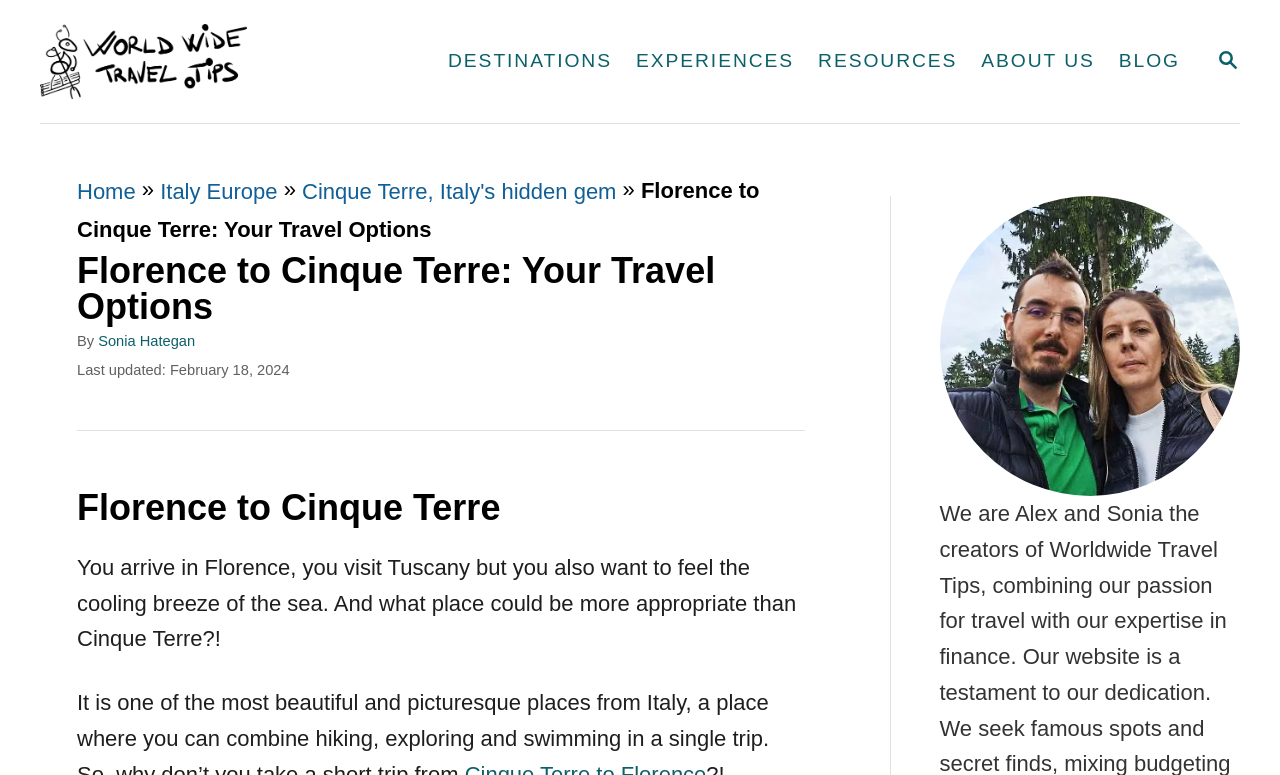From the details in the image, provide a thorough response to the question: What is the name of the author of the article?

The webpage contains a section with the author's name, which is Sonia Hategan. This information is provided in the text 'Author' followed by the name 'Sonia Hategan'.